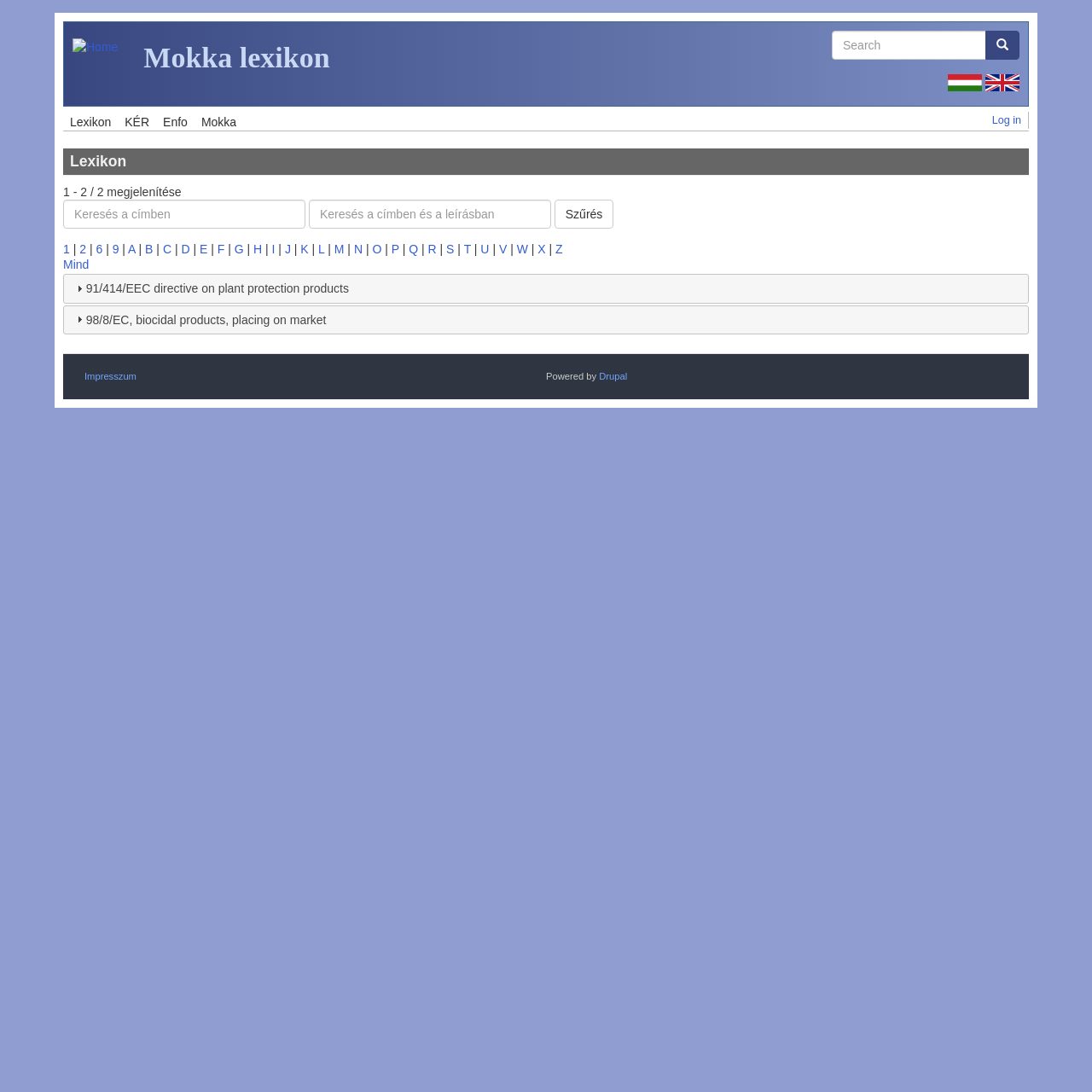Determine the bounding box coordinates of the section I need to click to execute the following instruction: "Go to Home page". Provide the coordinates as four float numbers between 0 and 1, i.e., [left, top, right, bottom].

[0.066, 0.034, 0.12, 0.051]